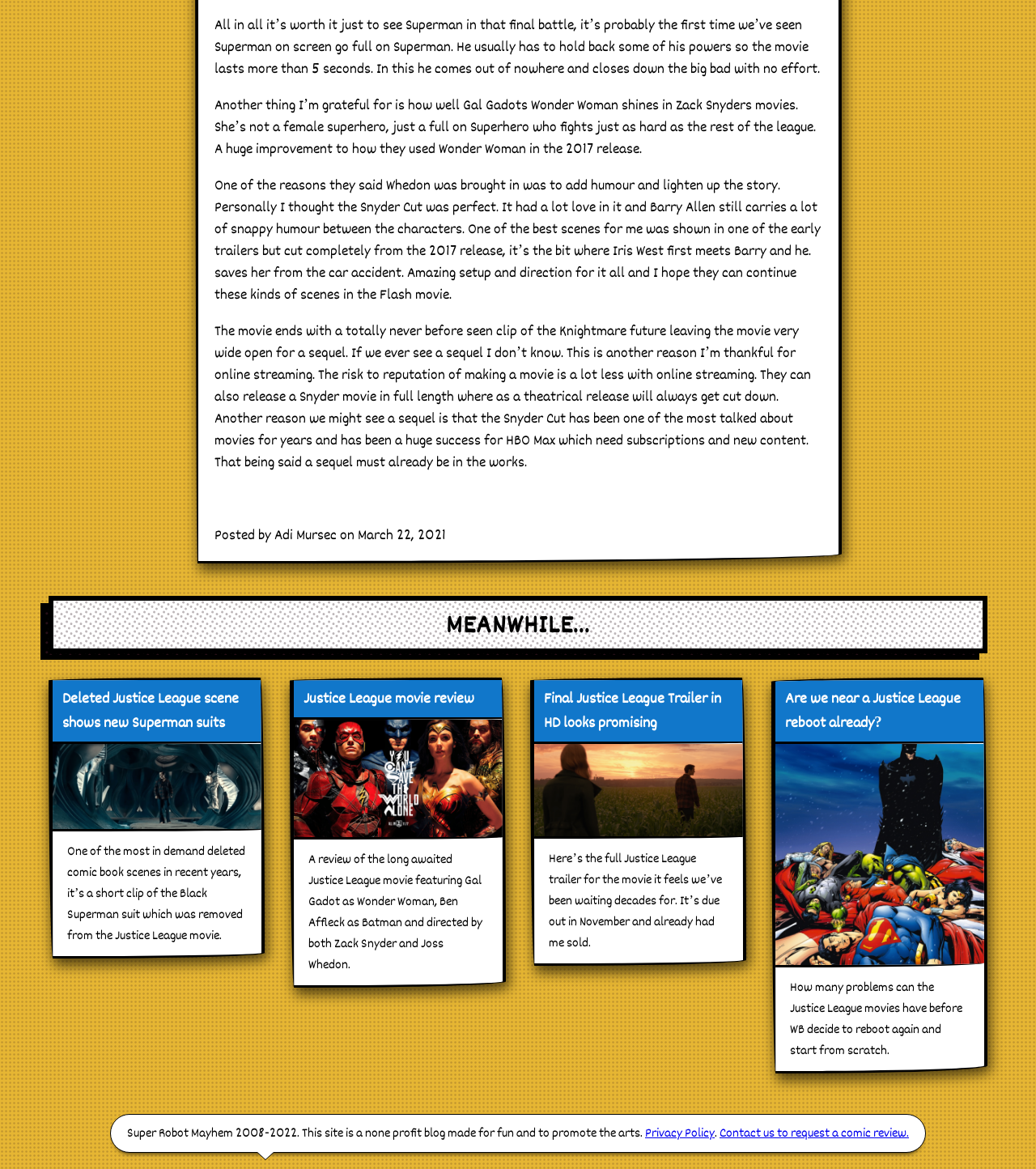Respond to the question below with a single word or phrase:
What is the topic of the article?

Justice League movie